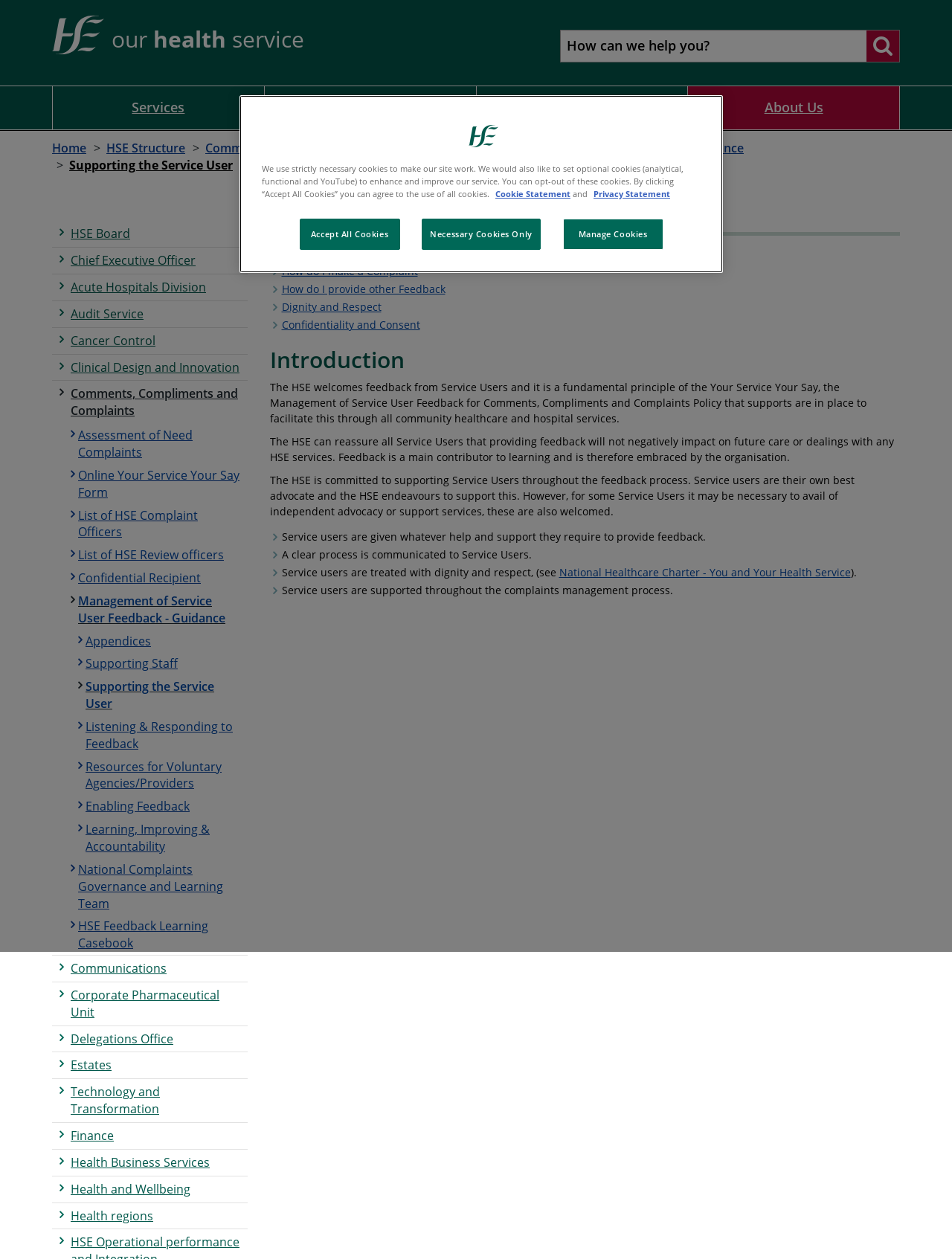What is the text of the first link on the webpage?
Using the image, give a concise answer in the form of a single word or short phrase.

H-S-E homepage